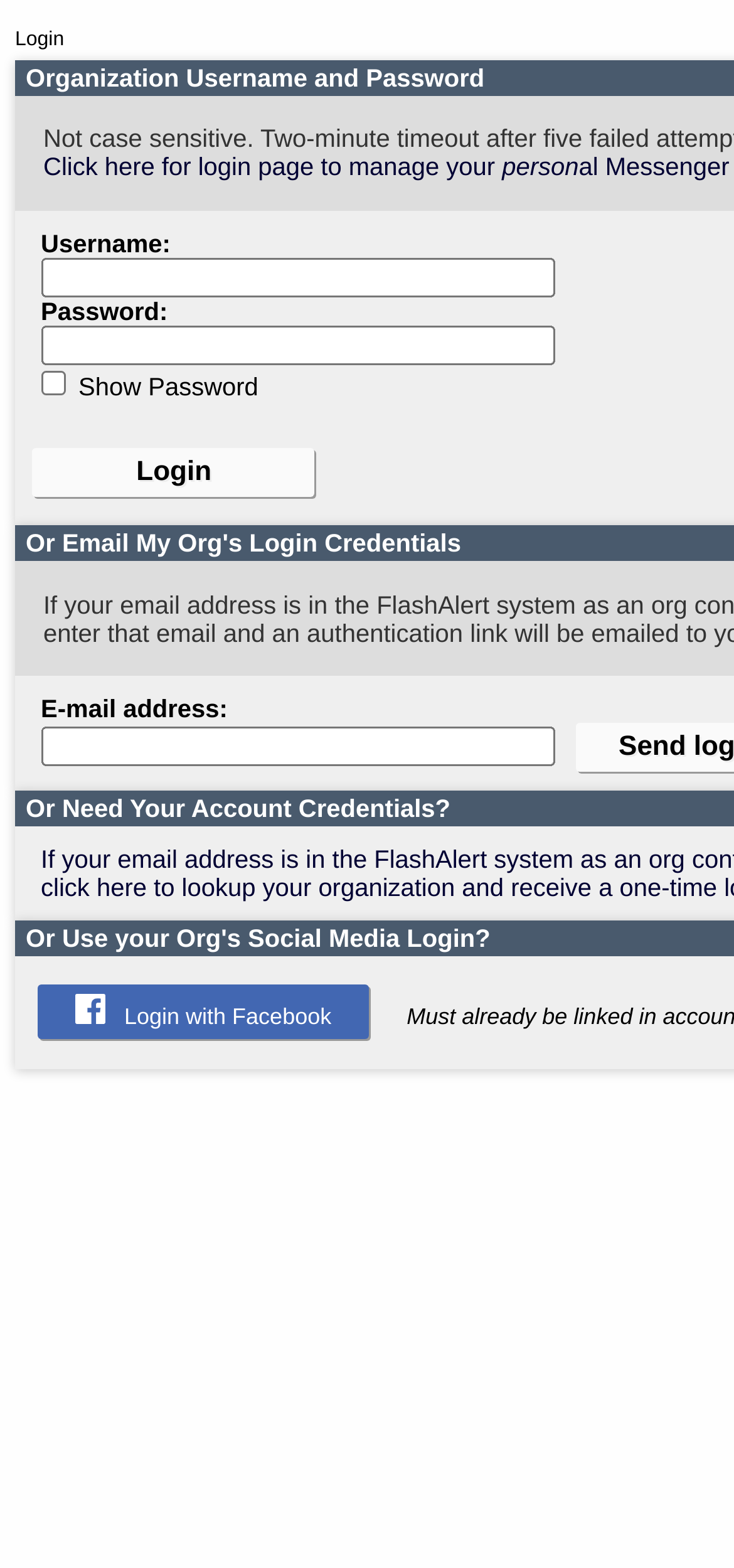Answer the question with a brief word or phrase:
What is the label of the checkbox?

Show Password